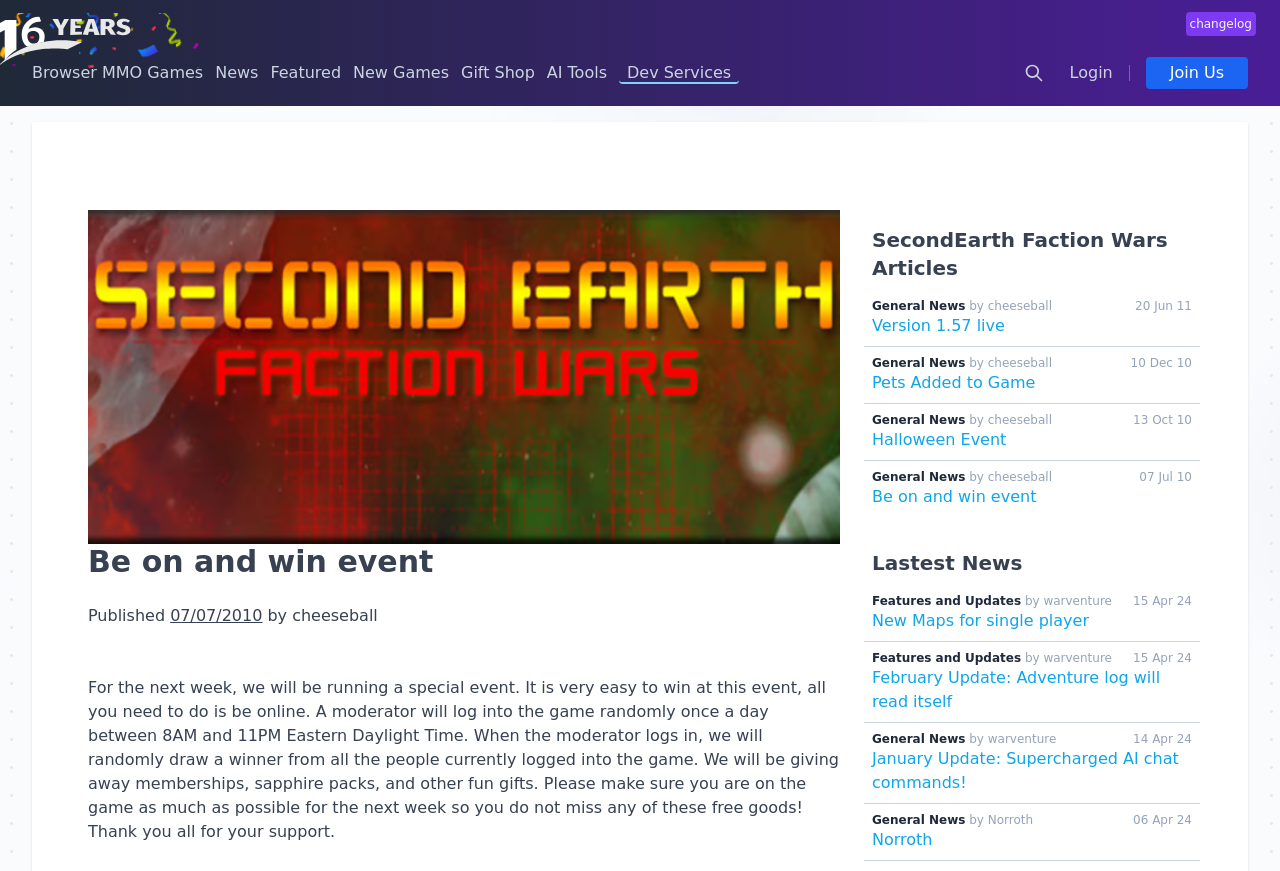Please identify the webpage's heading and generate its text content.

Be on and win event